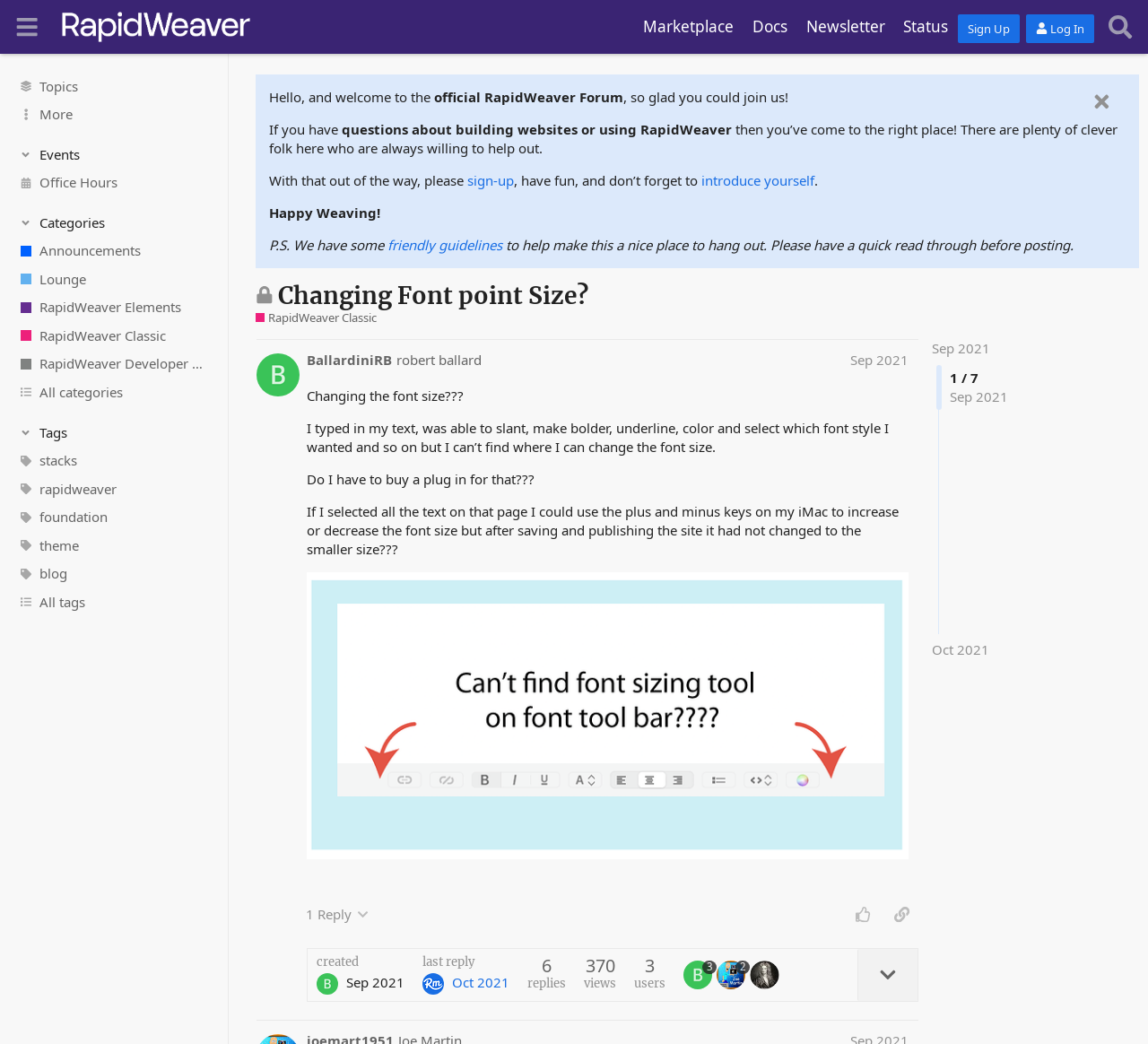Locate the bounding box coordinates of the element you need to click to accomplish the task described by this instruction: "Click on the 'More' button".

[0.0, 0.096, 0.199, 0.123]